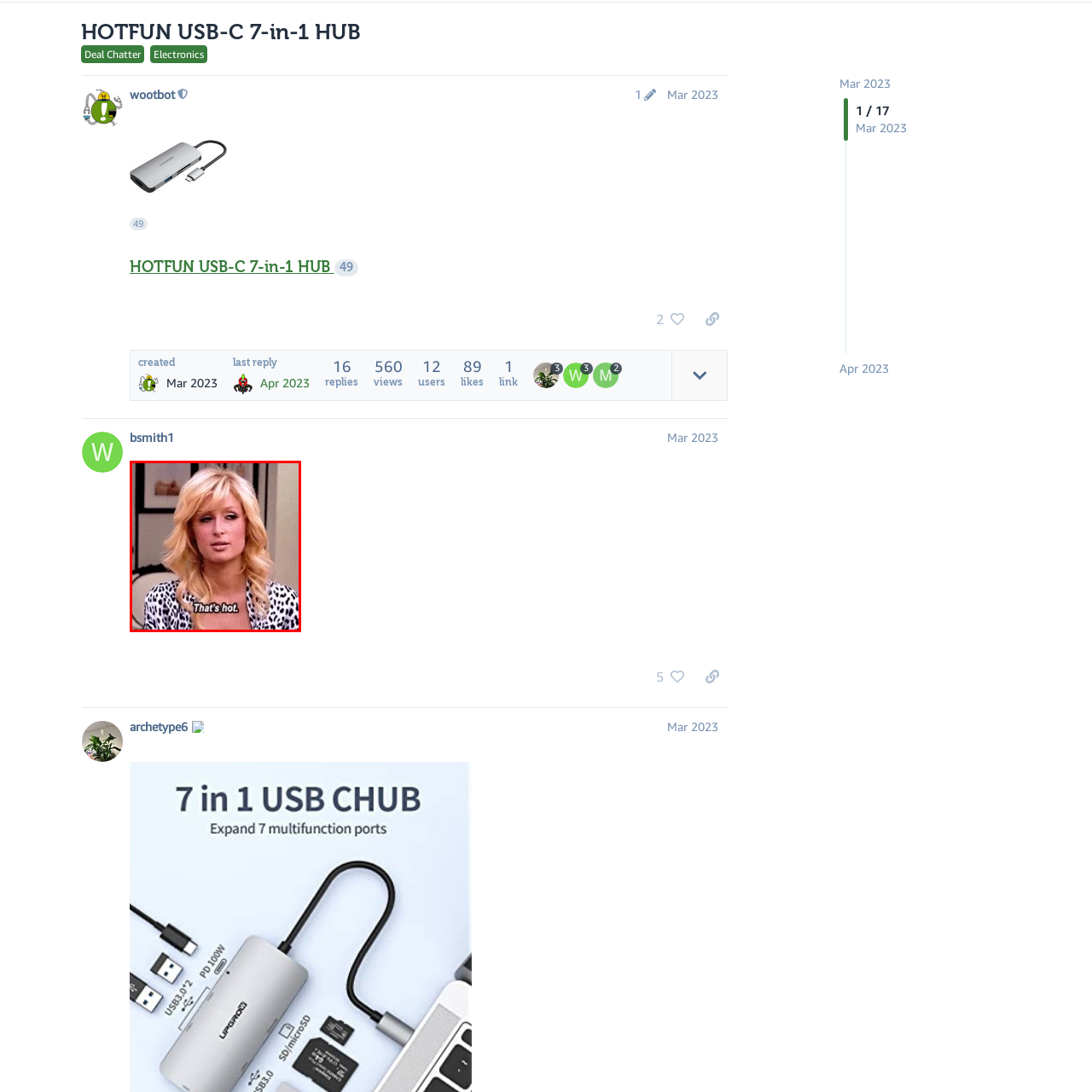Describe extensively the image content marked by the red bounding box.

The image features a well-known animated GIF of a blonde woman, characterized by her glamorous hairstyle and fashionable attire, playfully expressing the phrase "That's hot." This expression has become an iconic catchphrase, often associated with her personality and style. The background hints at a chic and stylish environment, reflecting a modern aesthetic. The image captures a moment of casual confidence, perfectly blending humor and glamour, and resonates with fans who appreciate her memorable quotes from popular culture.